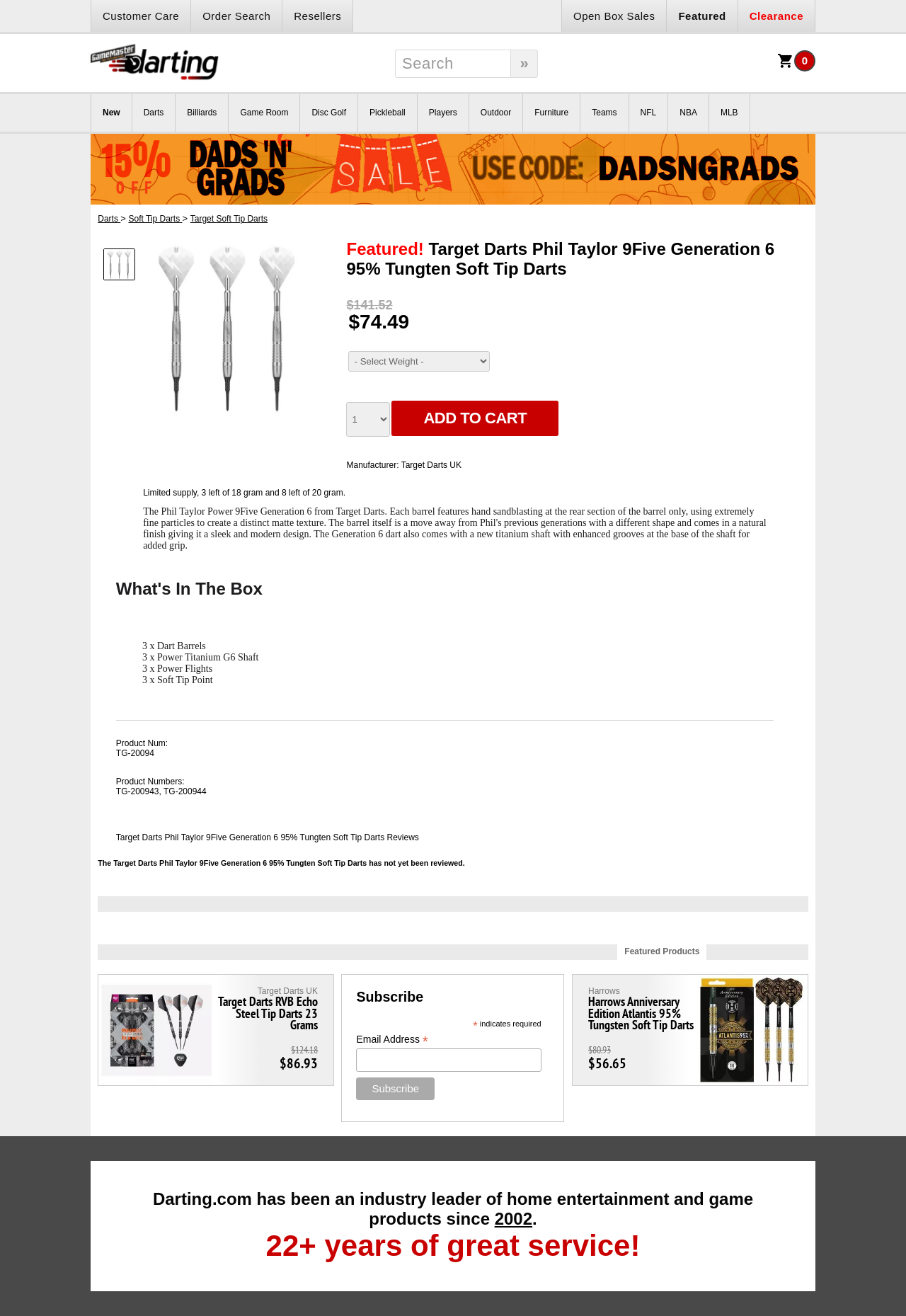What is included in the box?
Answer the question in a detailed and comprehensive manner.

I found the answer by looking at the 'What's In The Box' tab on the webpage, which lists the contents of the box.